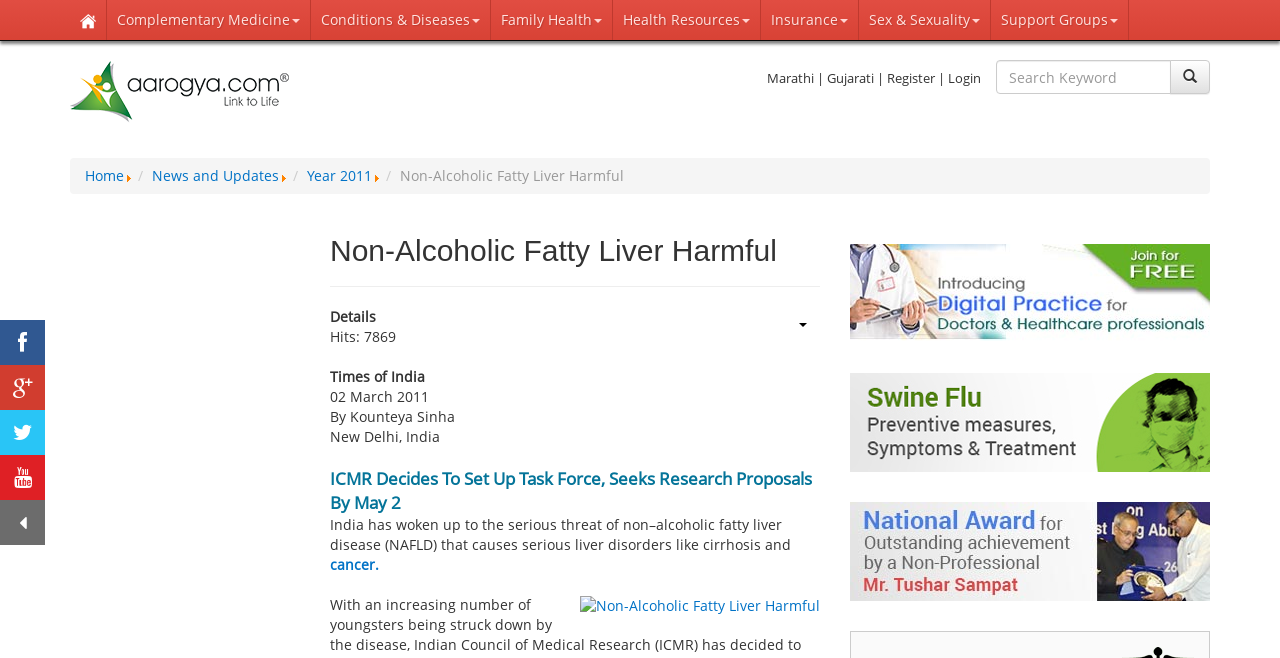What is the topic of the current article?
Please give a detailed and elaborate explanation in response to the question.

The topic of the current article can be found in the heading of the webpage, where it is written as 'Non-Alcoholic Fatty Liver Harmful'. This heading is also repeated in the article's content.